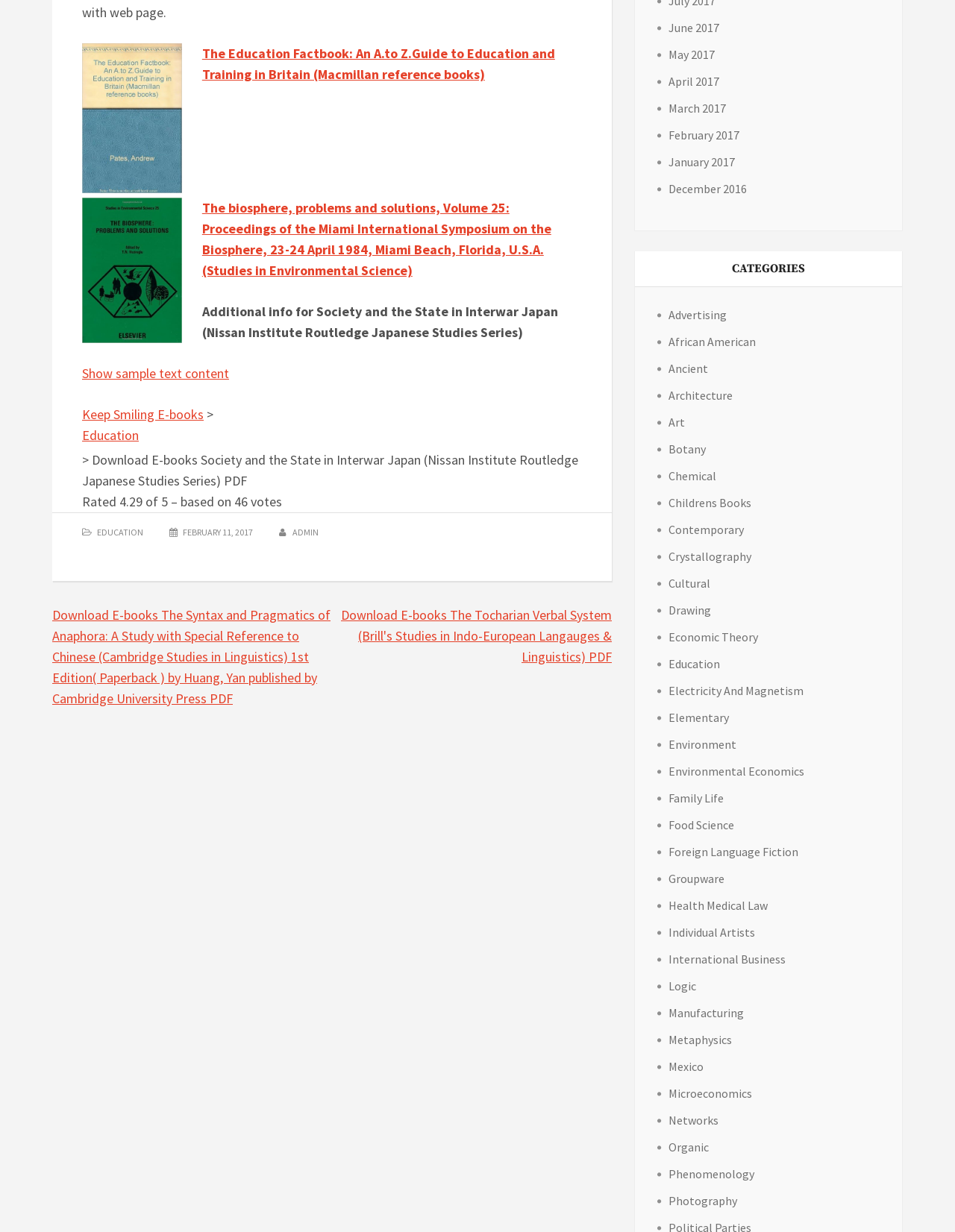Determine the bounding box coordinates of the section to be clicked to follow the instruction: "Learn about Set priorities". The coordinates should be given as four float numbers between 0 and 1, formatted as [left, top, right, bottom].

None